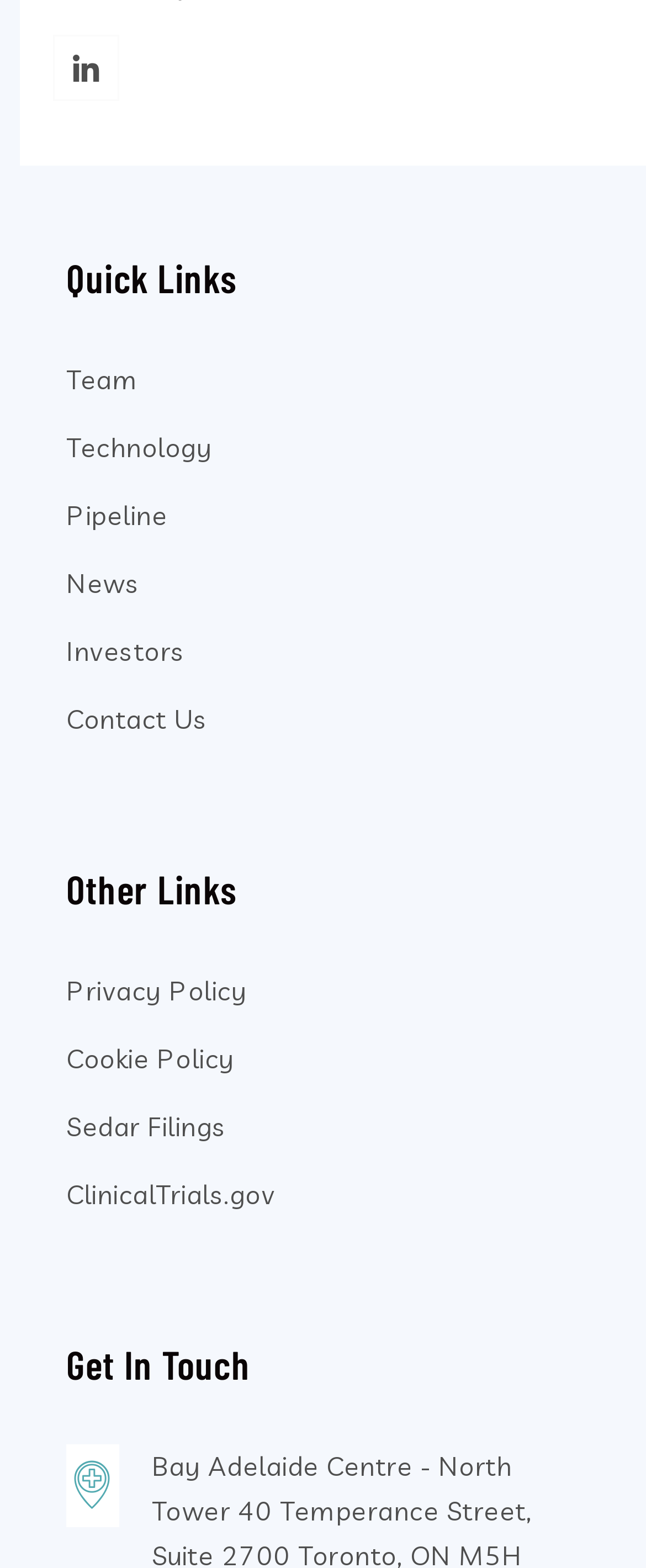What is the last link on the webpage?
Refer to the screenshot and respond with a concise word or phrase.

ClinicalTrials.gov